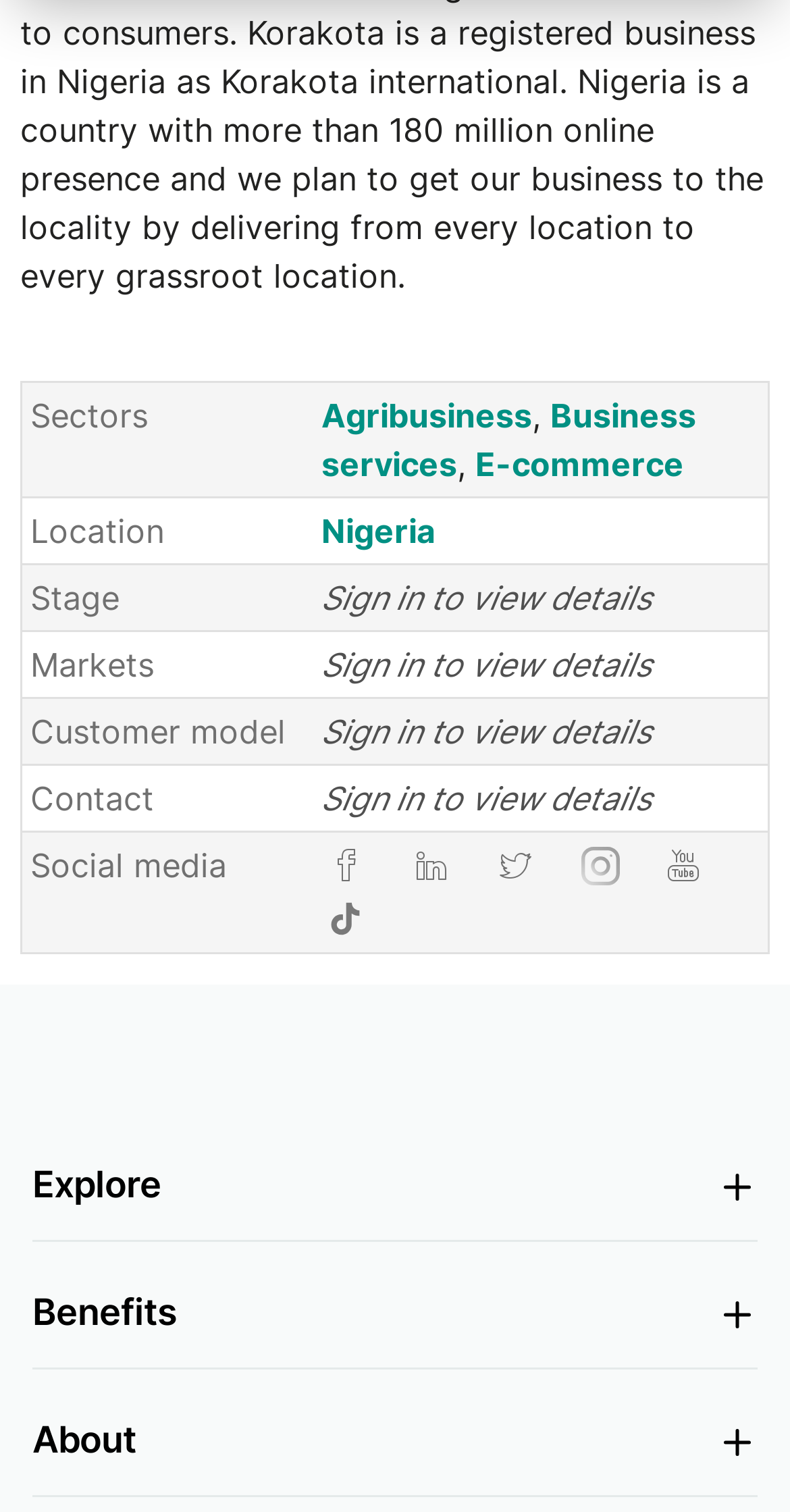Please provide a brief answer to the question using only one word or phrase: 
What social media platforms are mentioned?

Three platforms